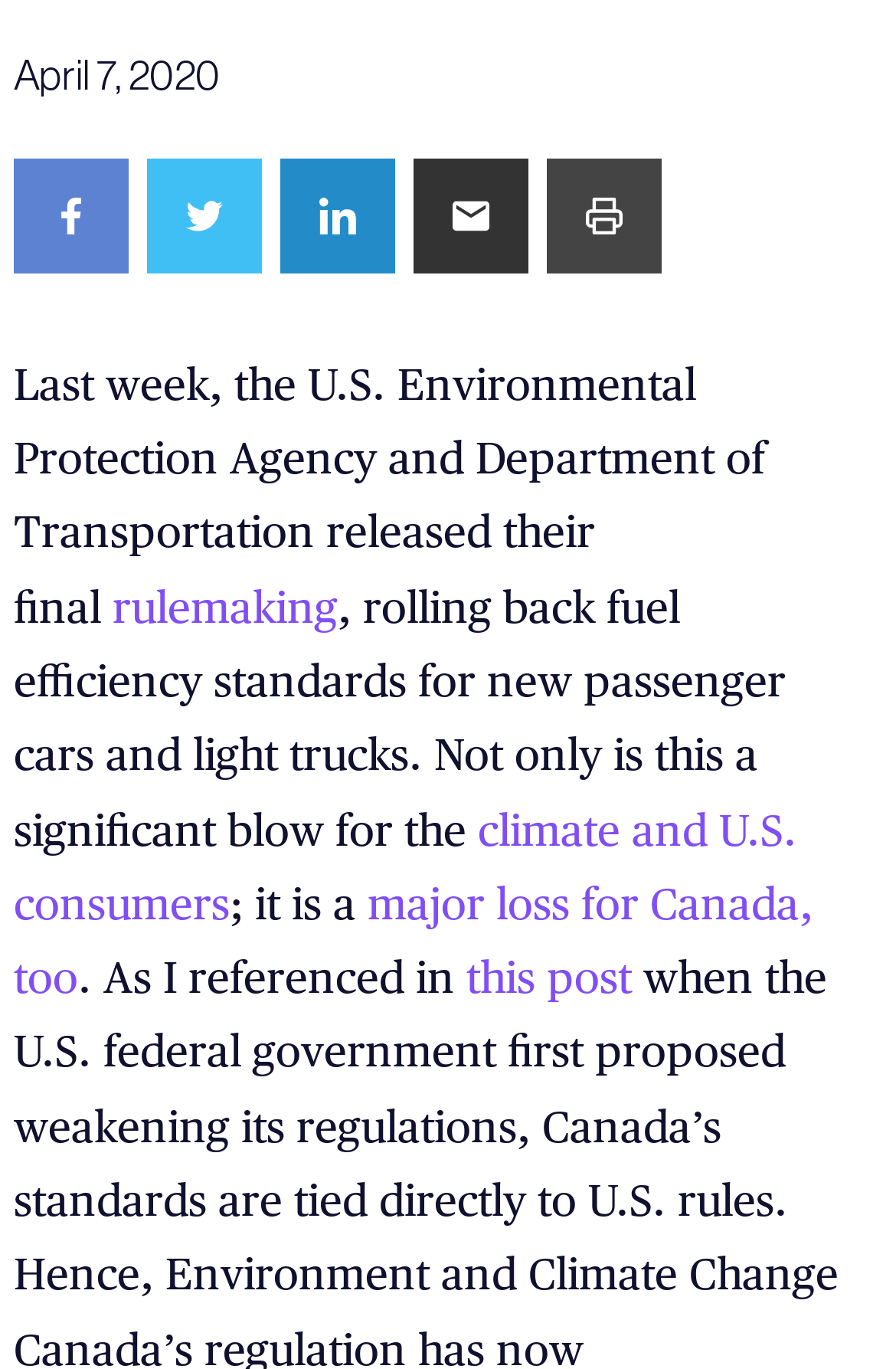Locate the bounding box coordinates of the element's region that should be clicked to carry out the following instruction: "Check out this post". The coordinates need to be four float numbers between 0 and 1, i.e., [left, top, right, bottom].

[0.521, 0.695, 0.705, 0.732]